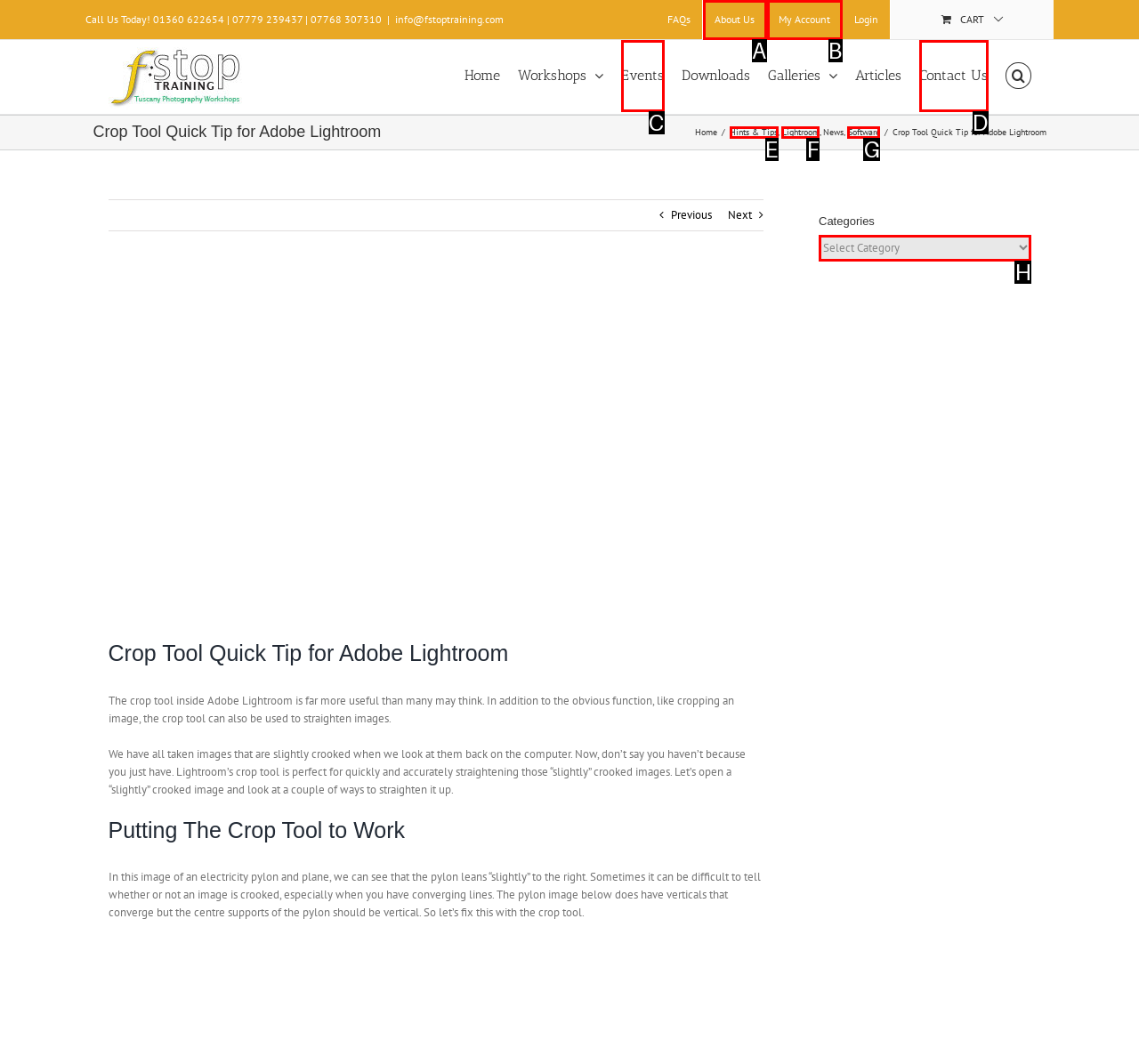Choose the letter that best represents the description: Events. Answer with the letter of the selected choice directly.

C